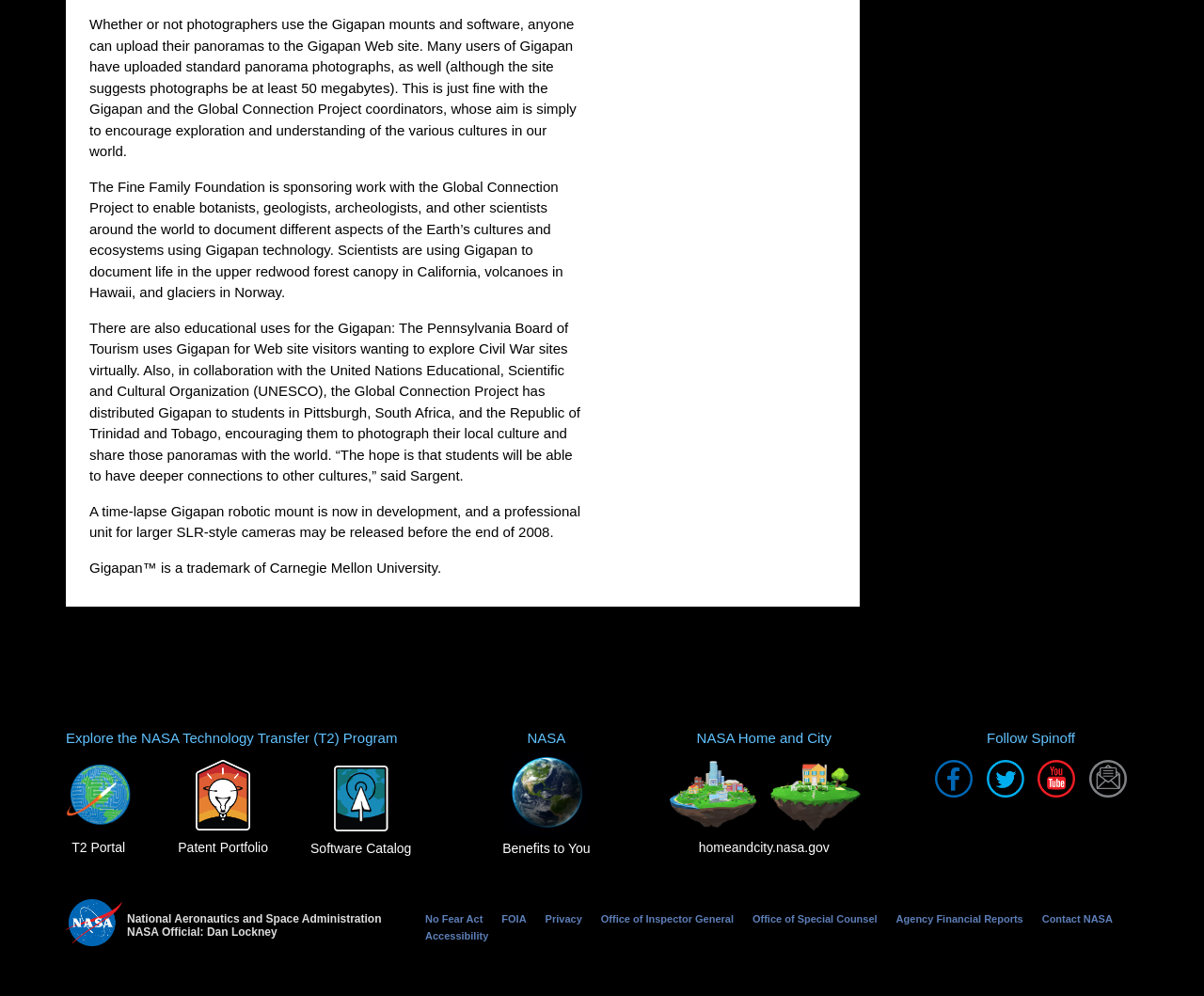Please answer the following question using a single word or phrase: 
What social media platforms can you follow NASA on?

Facebook, Twitter, YouTube